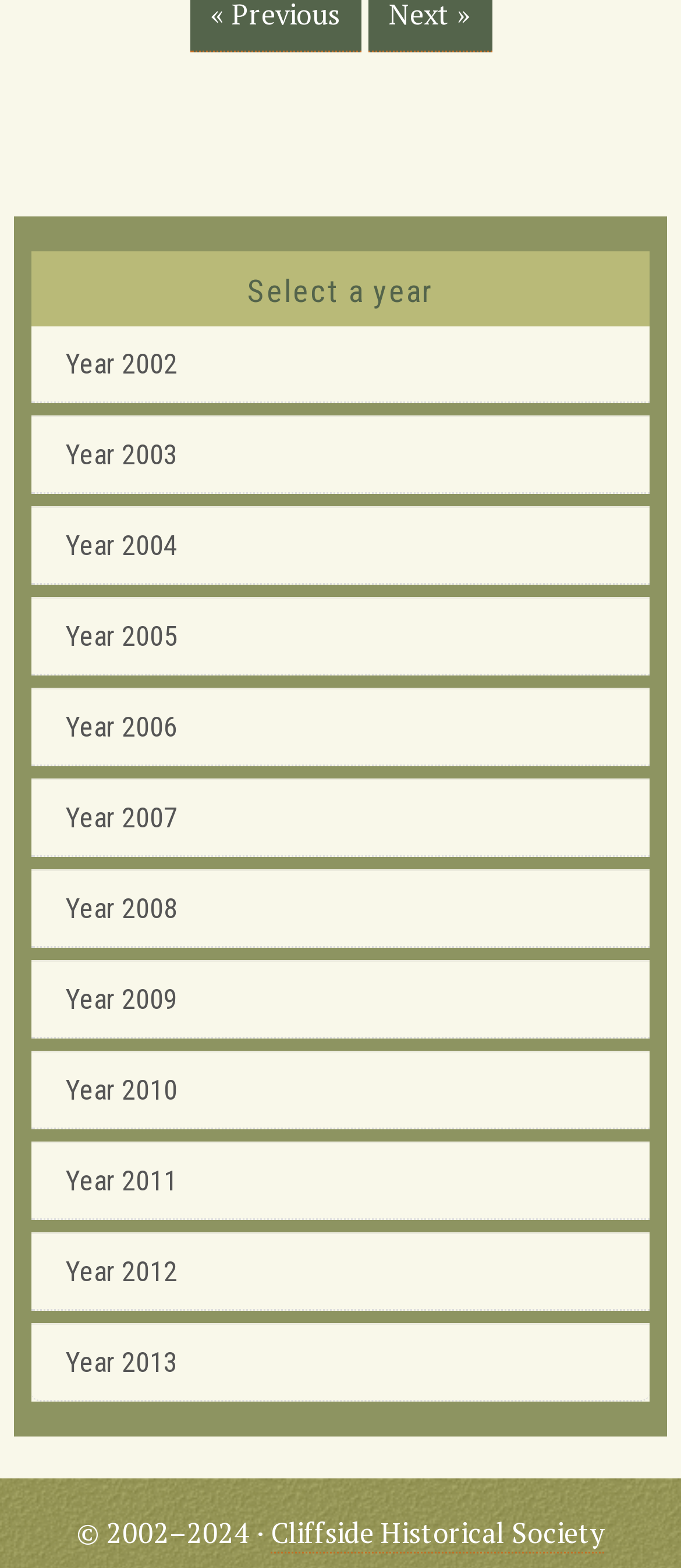Can you find the bounding box coordinates of the area I should click to execute the following instruction: "Select Year 2002"?

[0.046, 0.208, 0.954, 0.257]